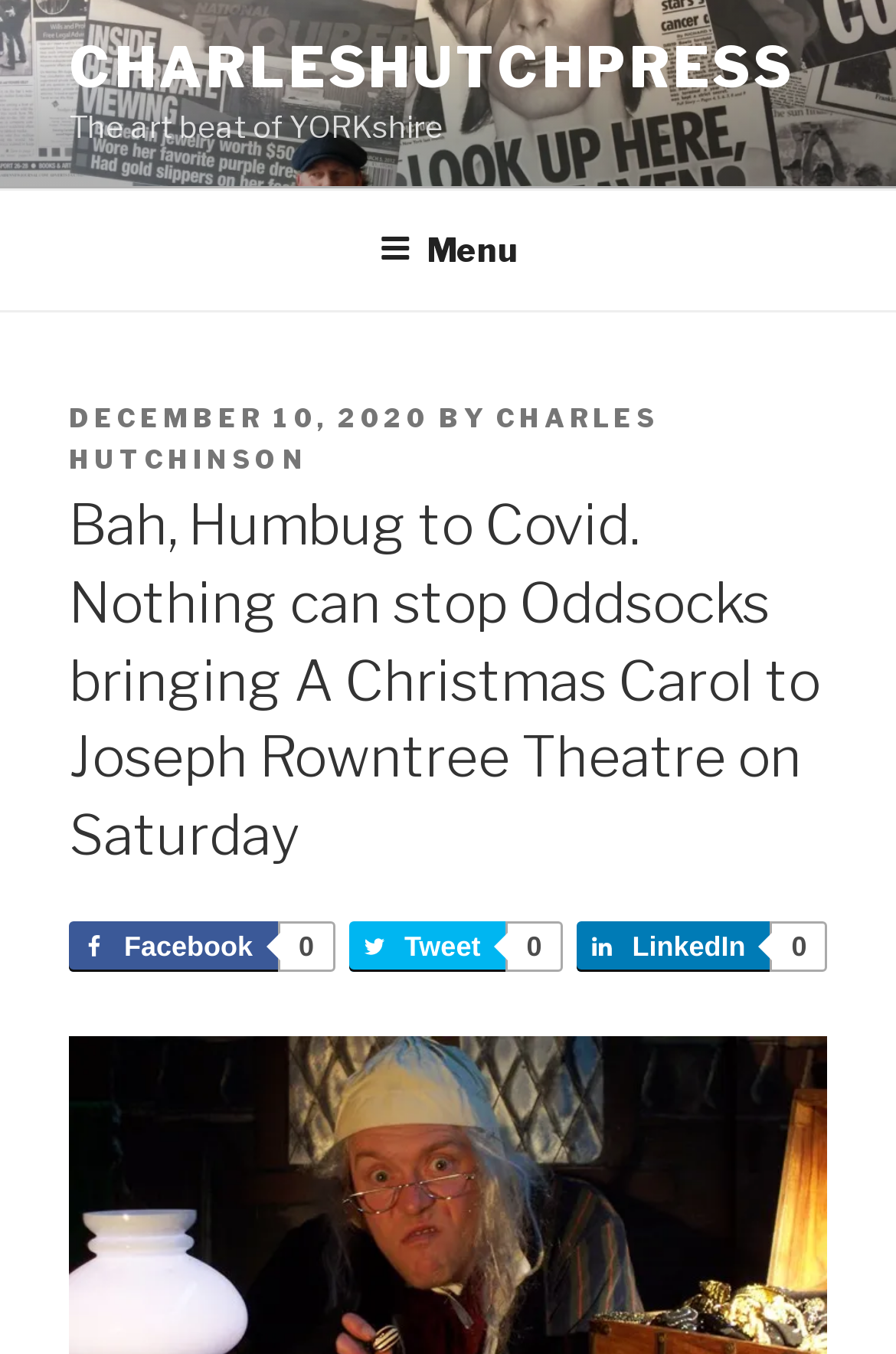Write an elaborate caption that captures the essence of the webpage.

The webpage appears to be a blog post or article about a theatrical production. At the top, there is a link to "CHARLESHUTCHPRESS" and a static text "The art beat of YORKshire". Below this, there is a navigation menu labeled "Top Menu" that can be expanded by clicking a button labeled "Menu".

The main content of the webpage is a blog post with a heading that reads "Bah, Humbug to Covid. Nothing can stop Oddsocks bringing A Christmas Carol to Joseph Rowntree Theatre on Saturday". The post is dated "DECEMBER 10, 2020" and is attributed to "CHARLES HUTCHINSON". The content of the post is not explicitly described in the accessibility tree, but it likely discusses the production of A Christmas Carol by Oddsocks at the Joseph Rowntree Theatre.

At the bottom of the post, there are three links to share the article on social media platforms: Facebook, Twitter, and LinkedIn. Each link is accompanied by a small image representing the respective platform.